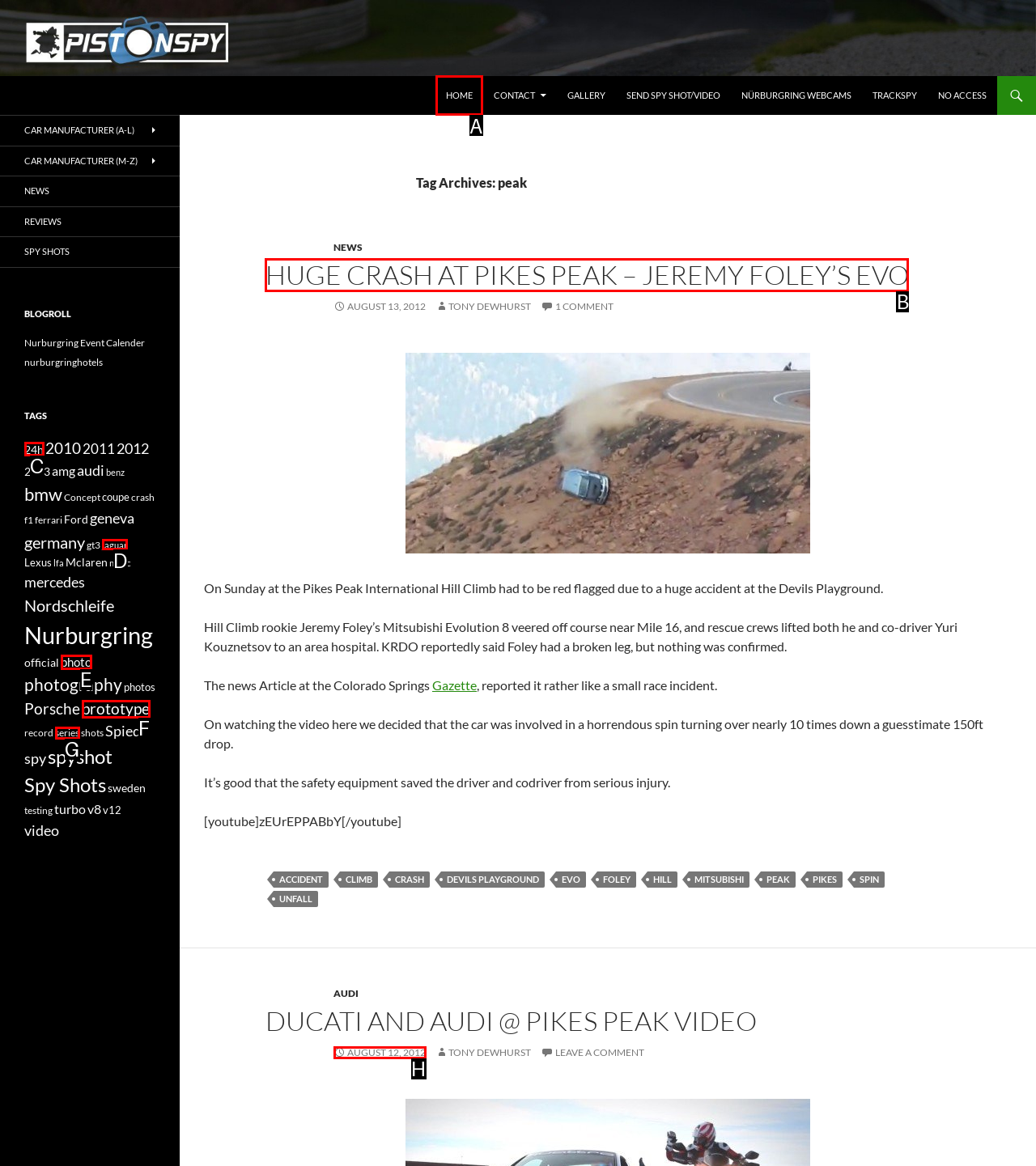Based on the choices marked in the screenshot, which letter represents the correct UI element to perform the task: Go to the home page?

A